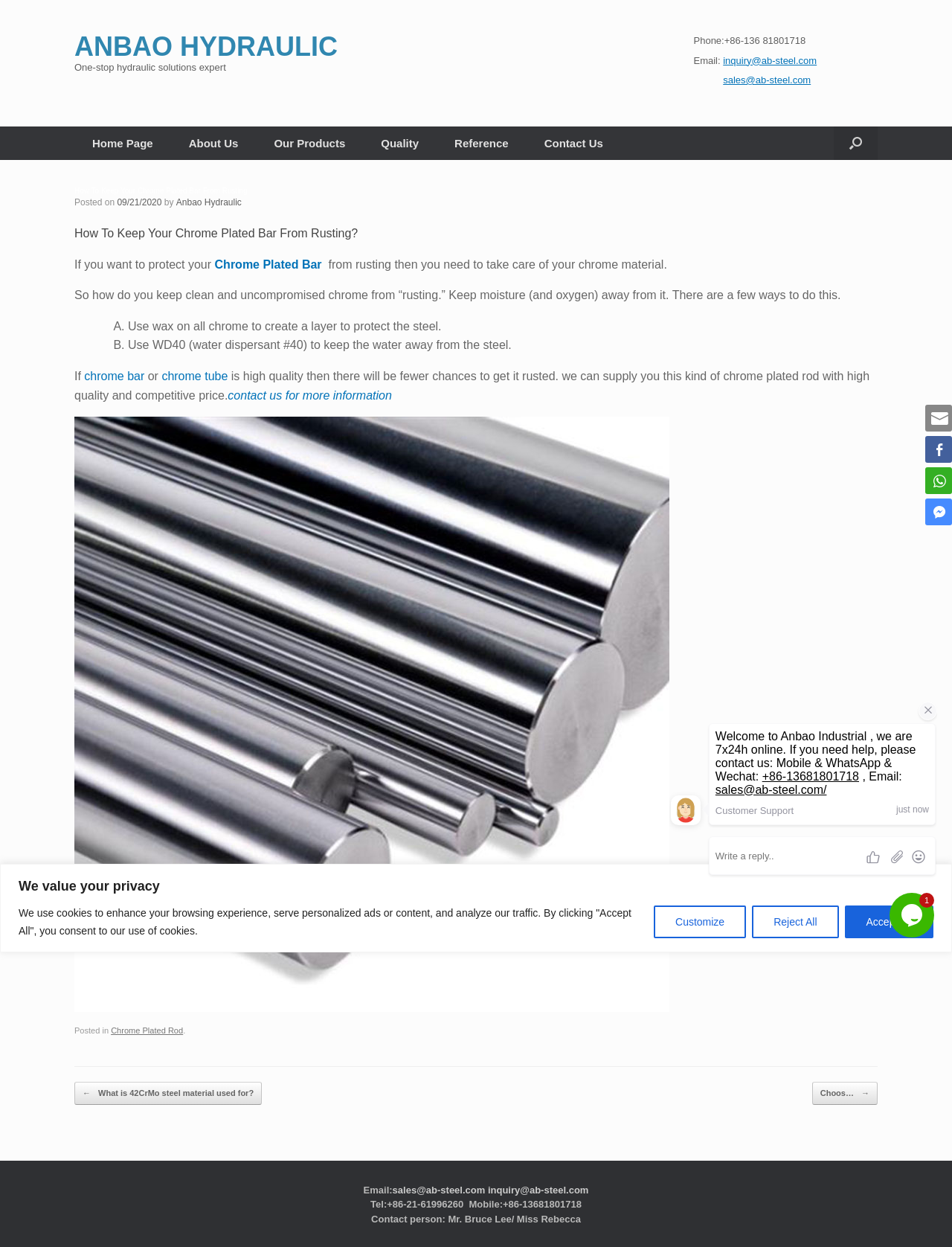Find the bounding box coordinates for the area that should be clicked to accomplish the instruction: "Click the 'Home Page' link".

[0.078, 0.101, 0.179, 0.128]